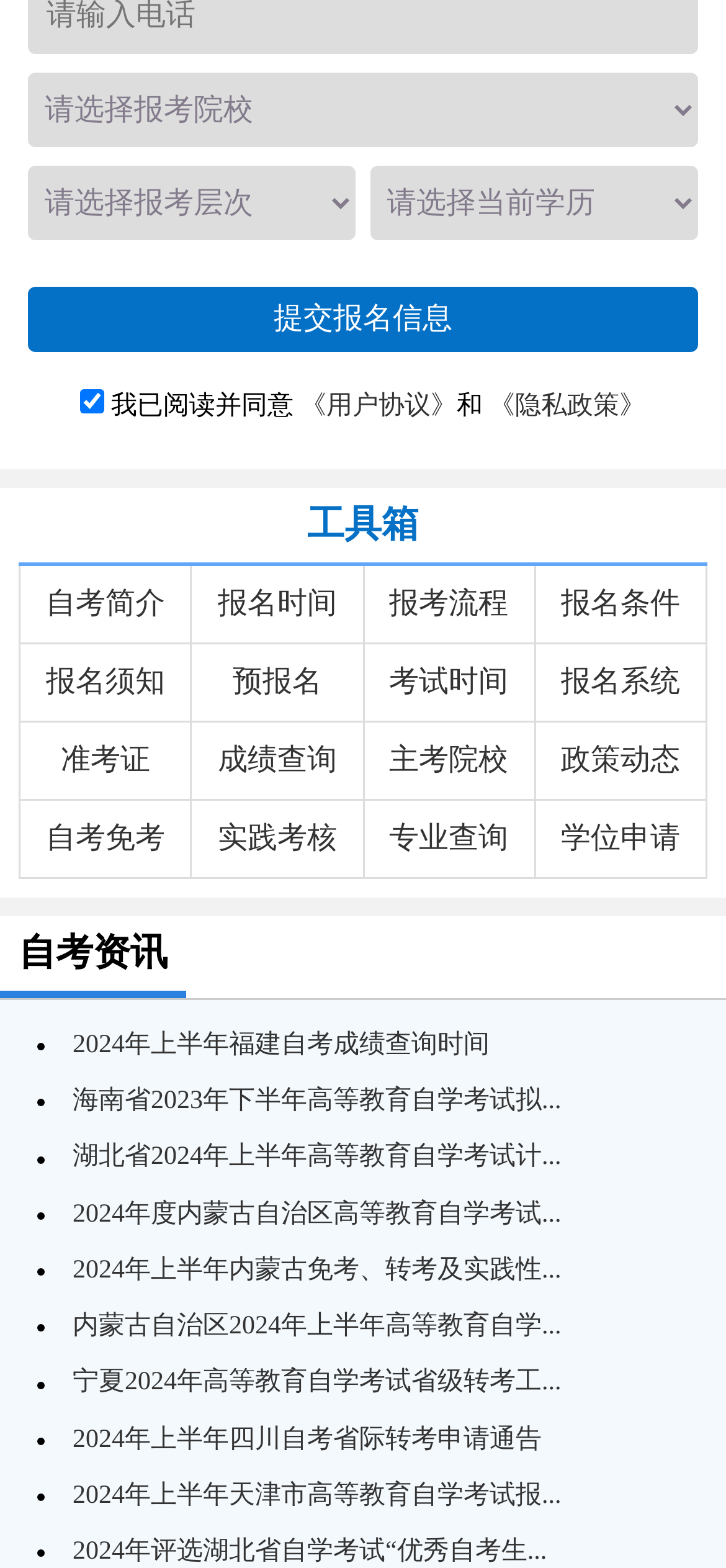What is the text of the button at the top of the webpage?
Please provide a single word or phrase answer based on the image.

提交报名信息